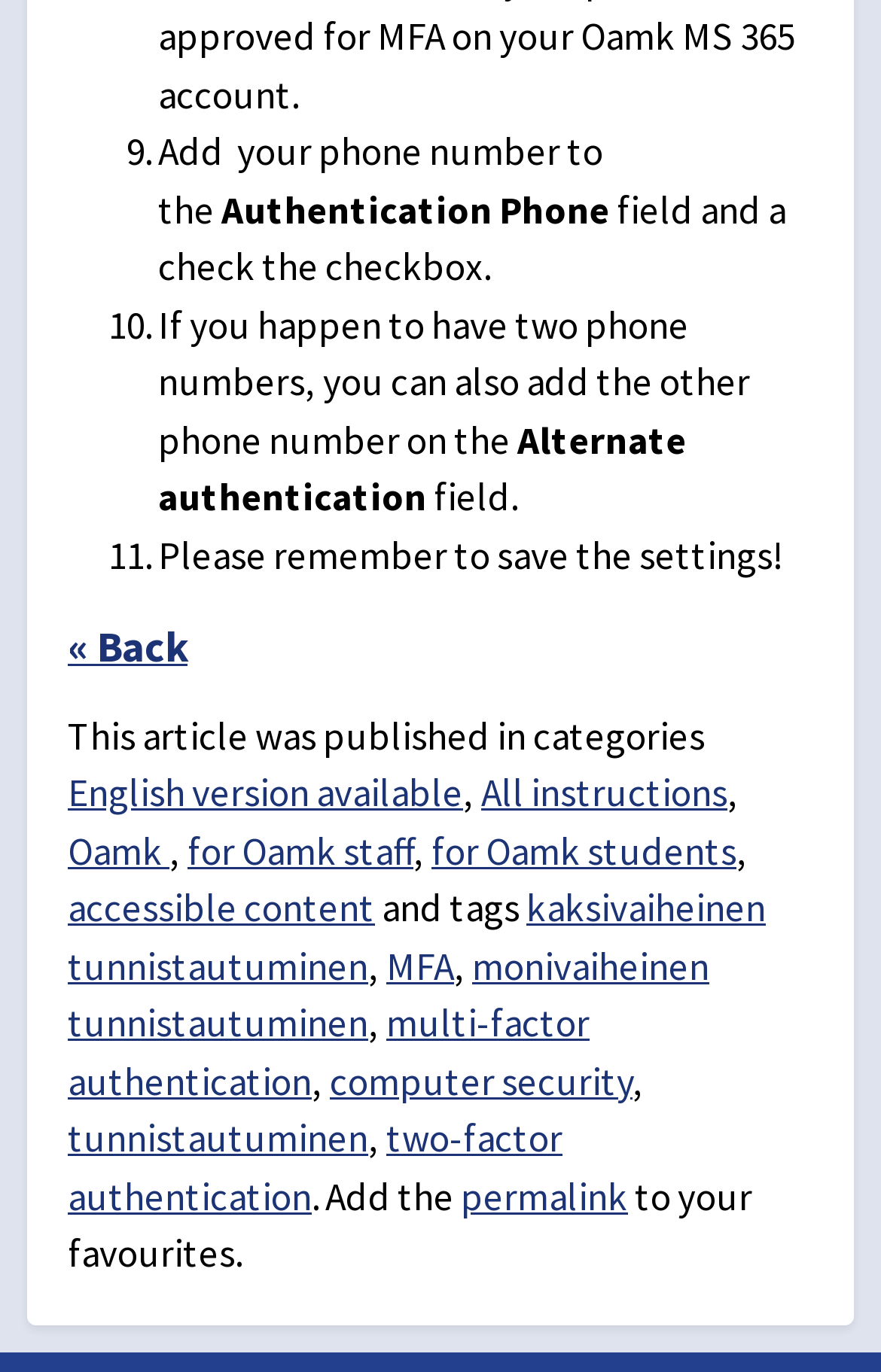Use a single word or phrase to answer the question: 
What is the language of the original article?

English